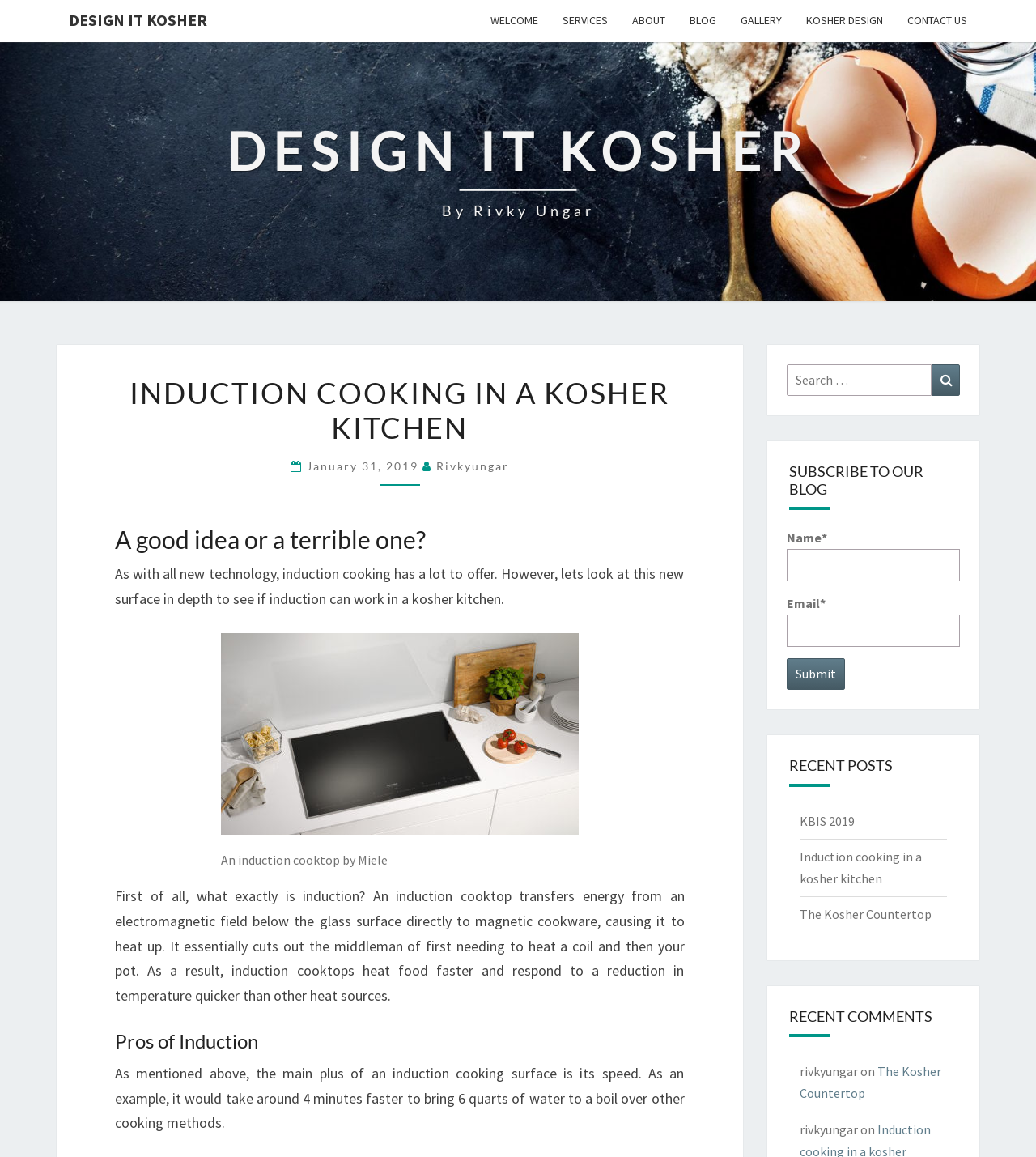What can be searched for on the website?
We need a detailed and meticulous answer to the question.

The search bar located on the right-hand side of the webpage allows users to search for blog posts on the website. The search bar is accompanied by a label that says 'Search for:'.